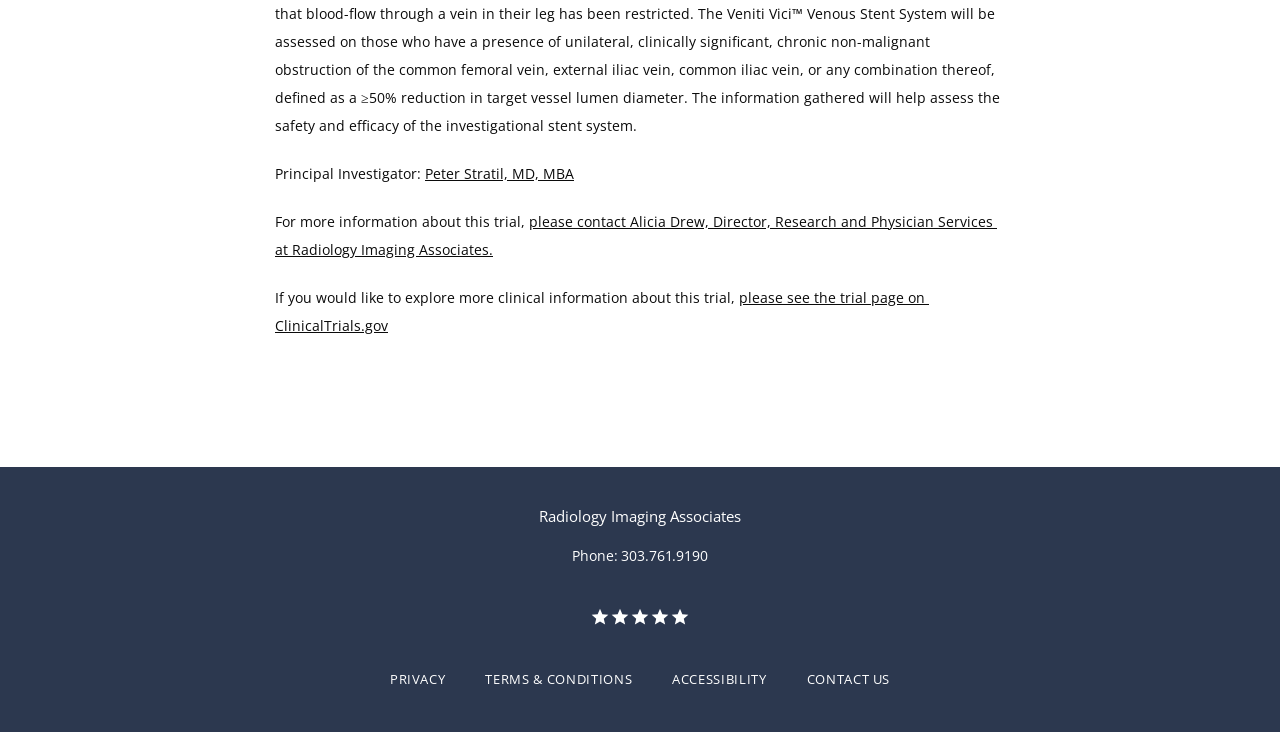Could you specify the bounding box coordinates for the clickable section to complete the following instruction: "Contact the principal investigator"?

[0.332, 0.224, 0.448, 0.25]